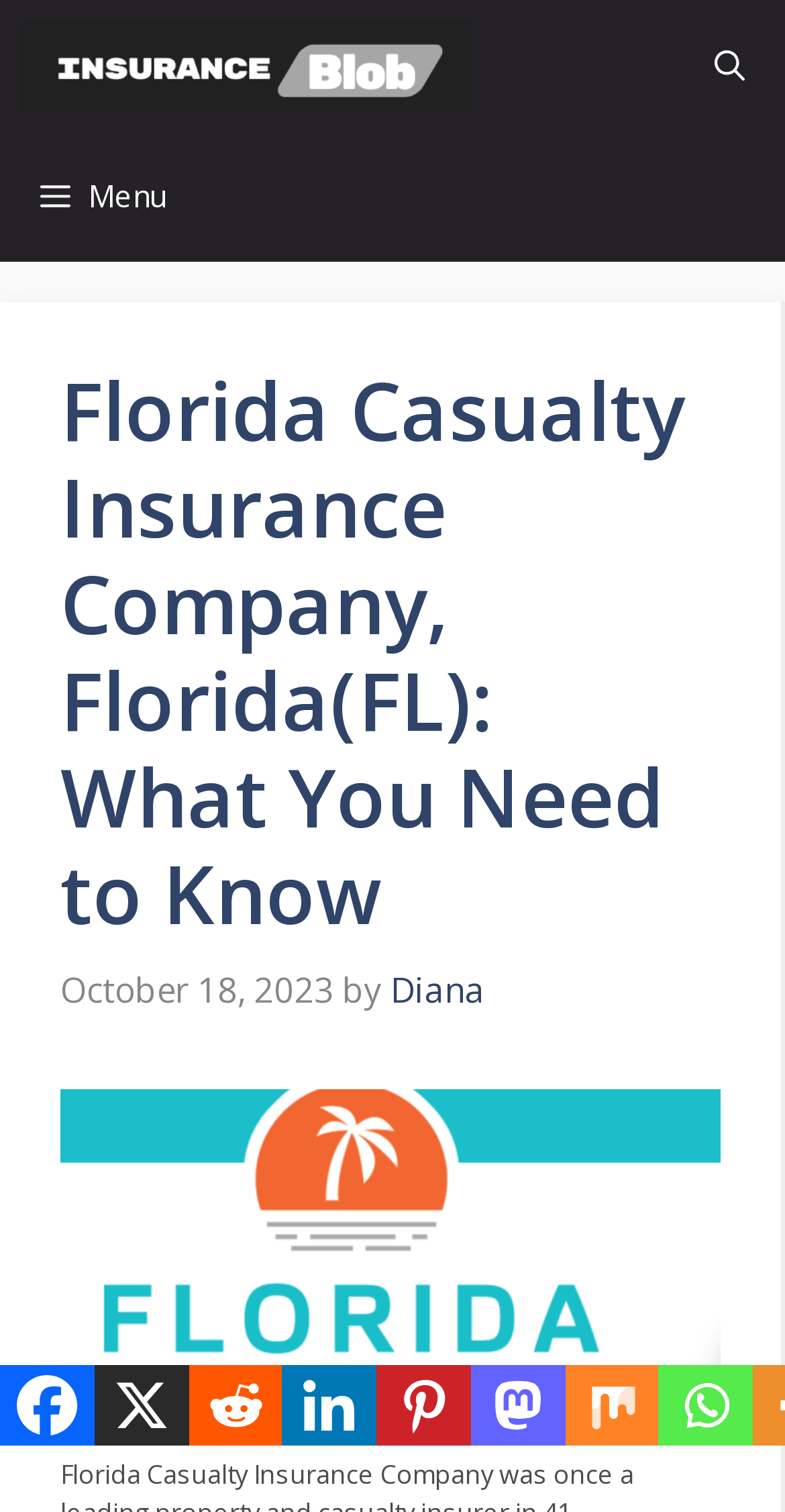Identify the bounding box of the UI element that matches this description: "aria-label="Mastodon" title="Mastodon"".

[0.6, 0.903, 0.719, 0.956]